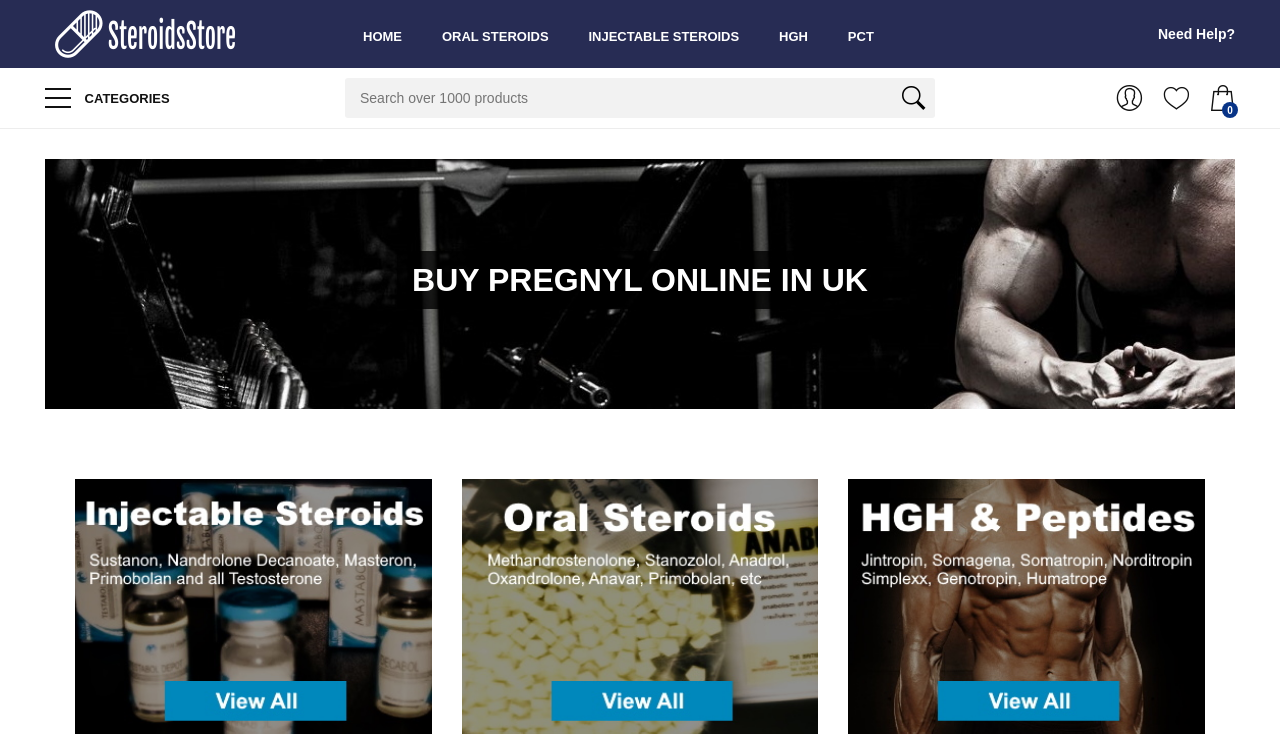Show the bounding box coordinates of the region that should be clicked to follow the instruction: "Search for products."

[0.27, 0.105, 0.73, 0.159]